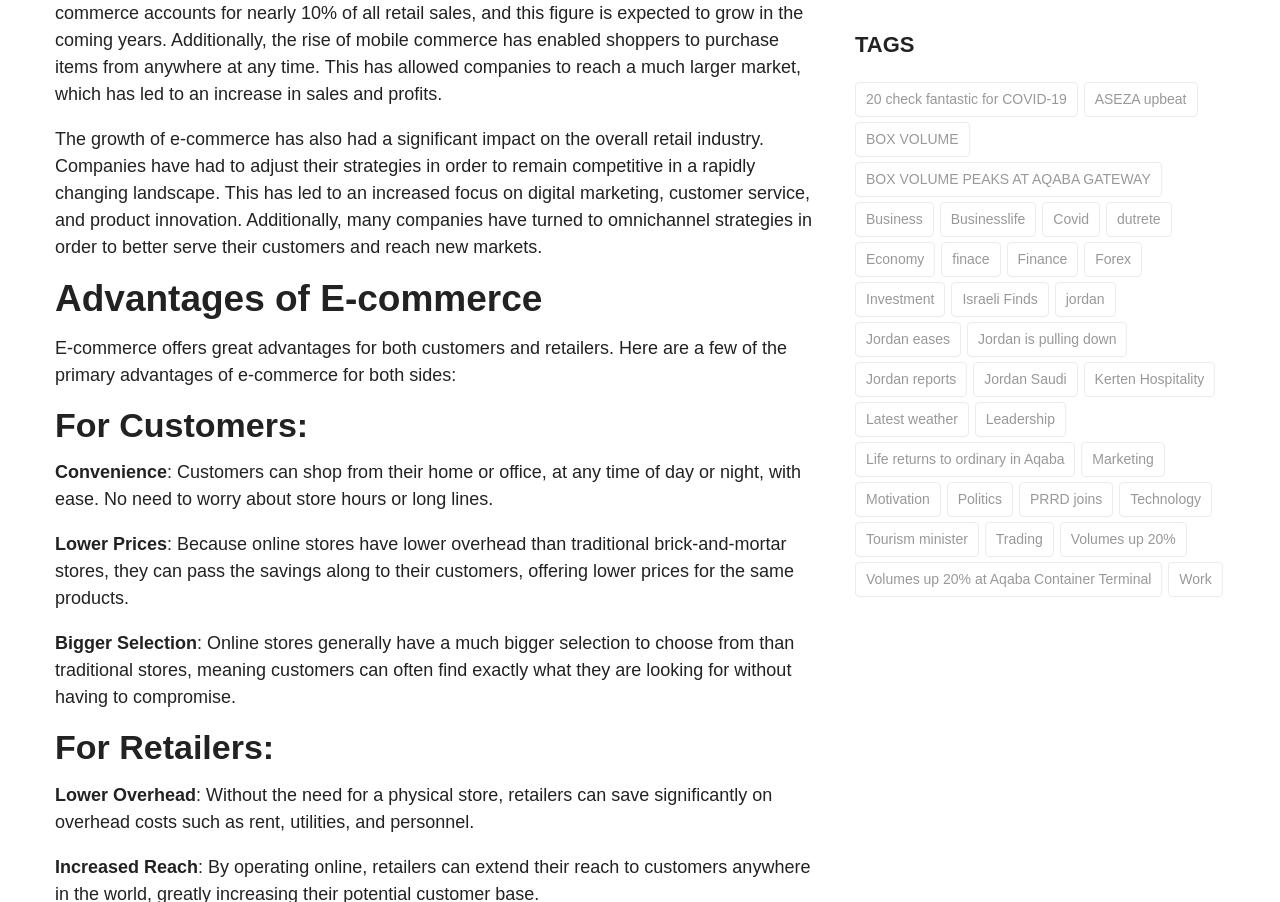How many links are there under the 'TAGS' heading?
Based on the content of the image, thoroughly explain and answer the question.

By counting the links under the 'TAGS' heading, I found that there are 28 links, each with a label and a number of items in parentheses.